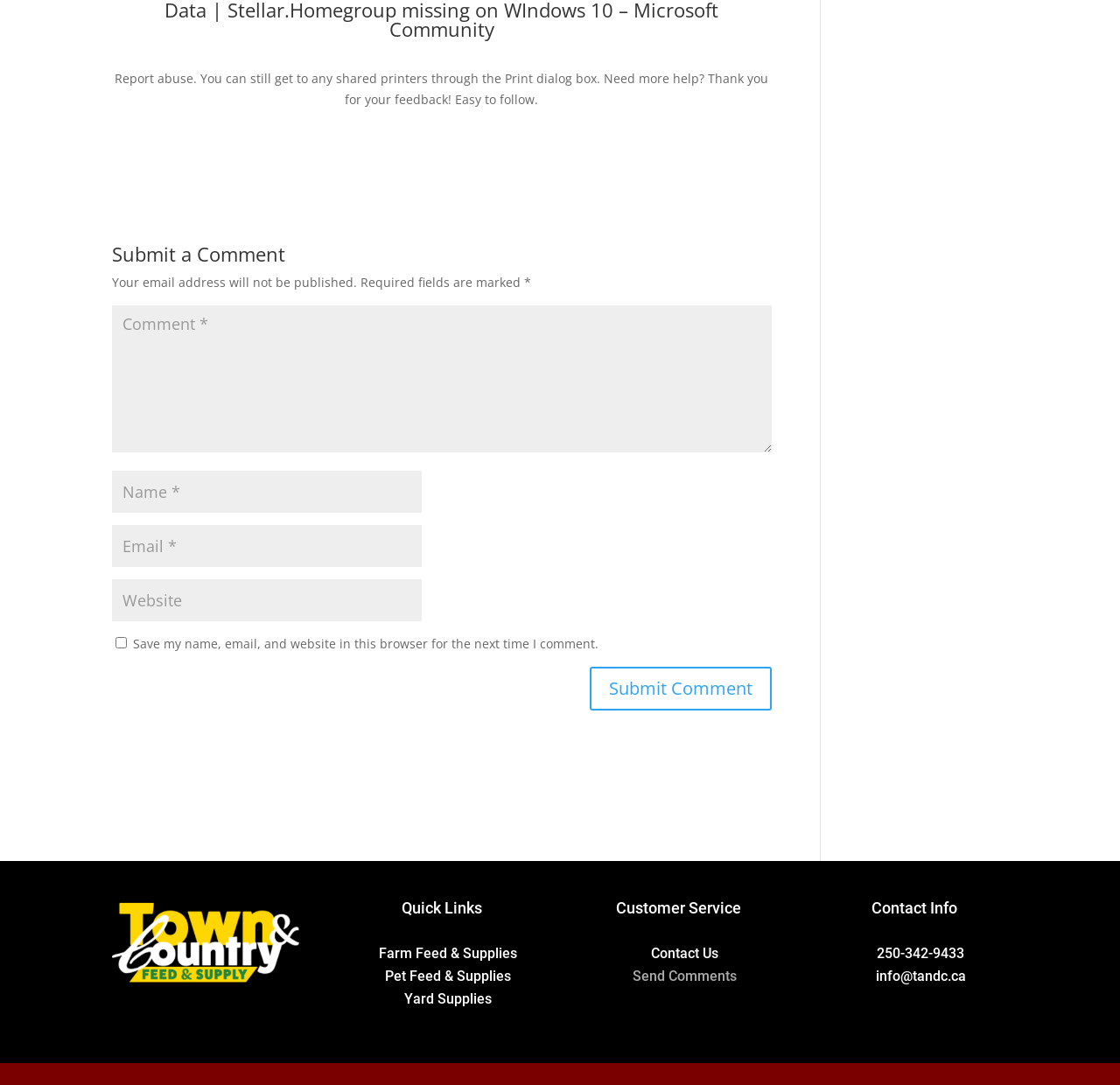Locate the bounding box coordinates of the segment that needs to be clicked to meet this instruction: "Enter your name".

[0.1, 0.434, 0.377, 0.472]